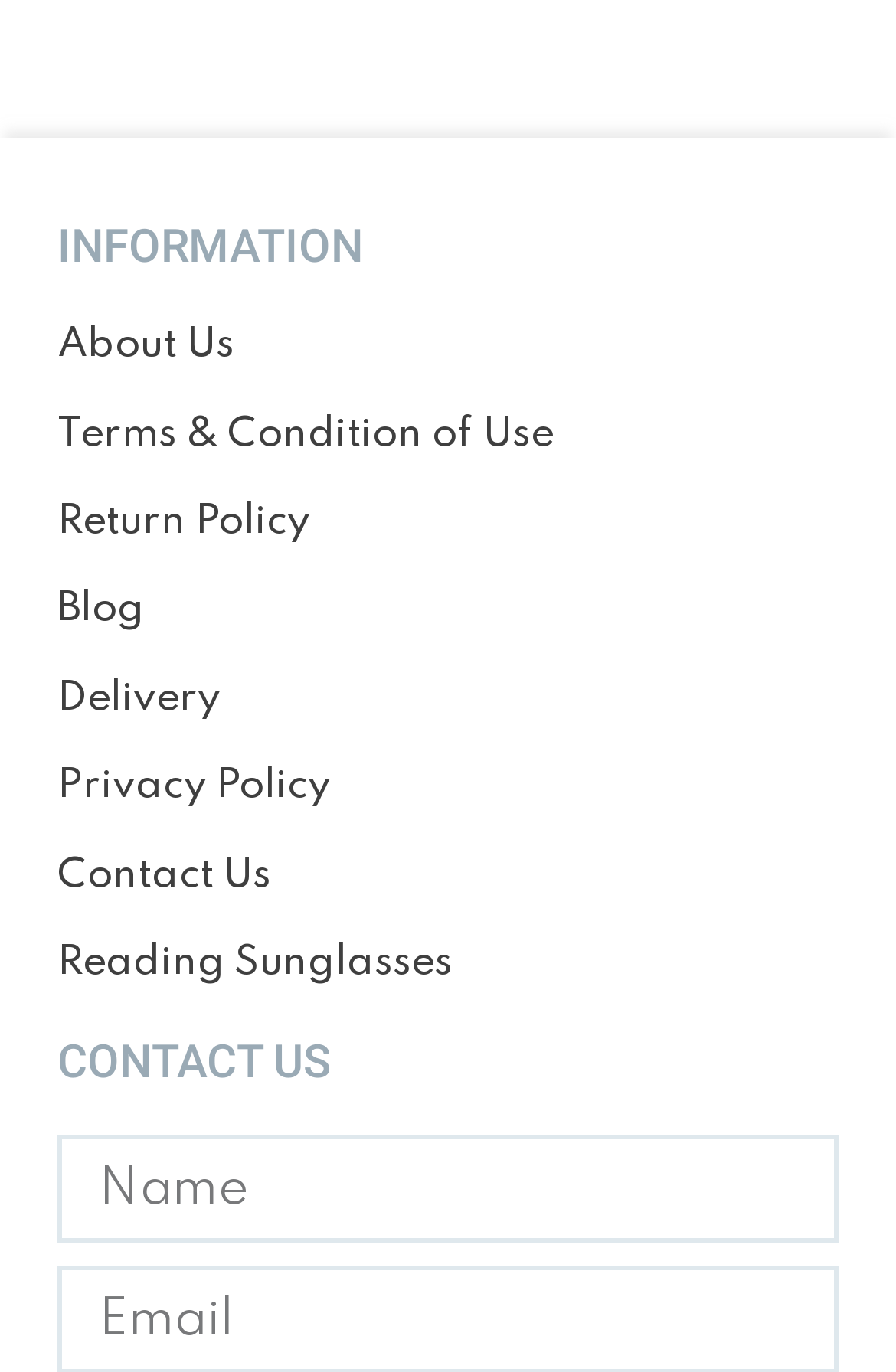Determine the bounding box coordinates for the clickable element to execute this instruction: "click About Us". Provide the coordinates as four float numbers between 0 and 1, i.e., [left, top, right, bottom].

[0.064, 0.233, 0.262, 0.271]